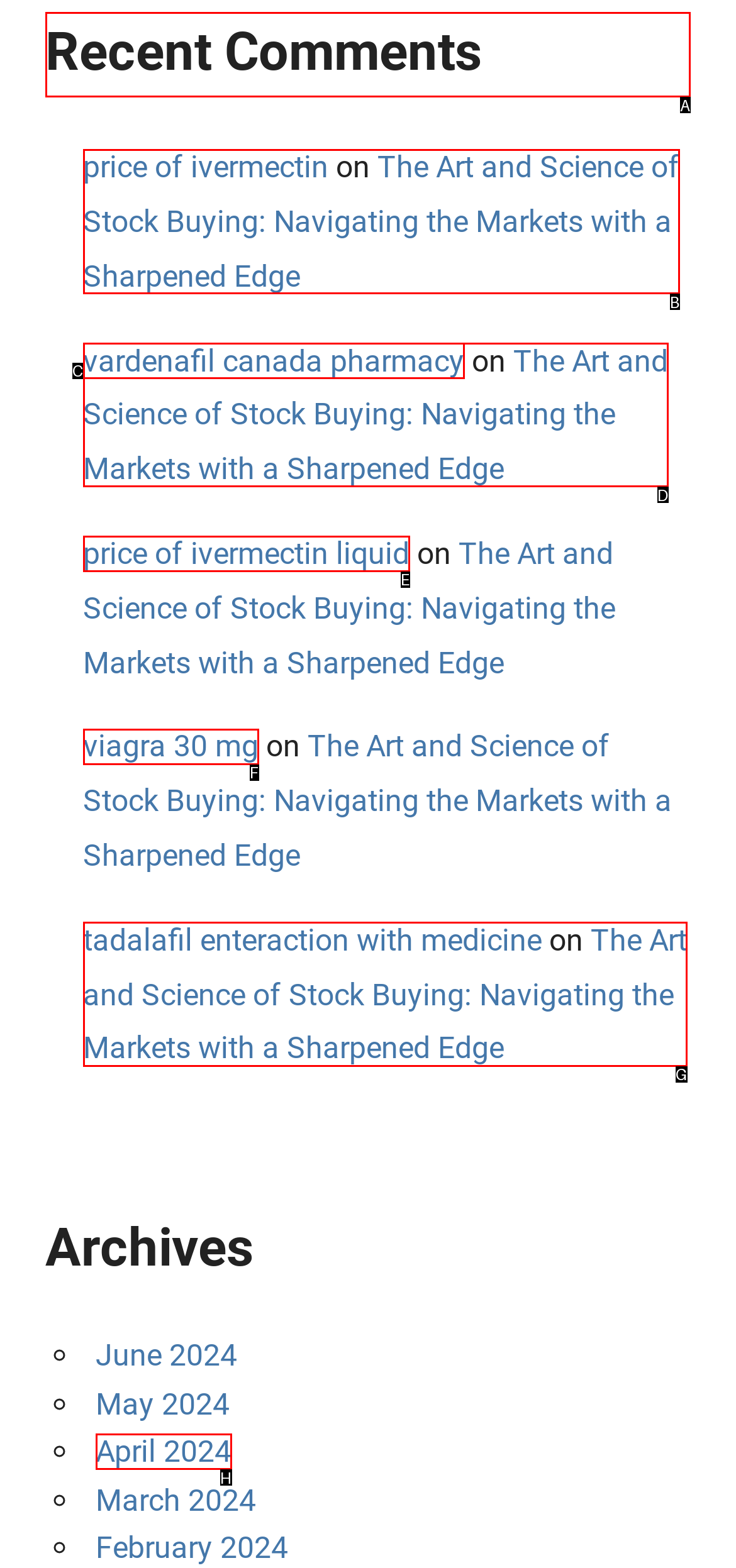Point out the HTML element I should click to achieve the following task: view recent comments Provide the letter of the selected option from the choices.

A